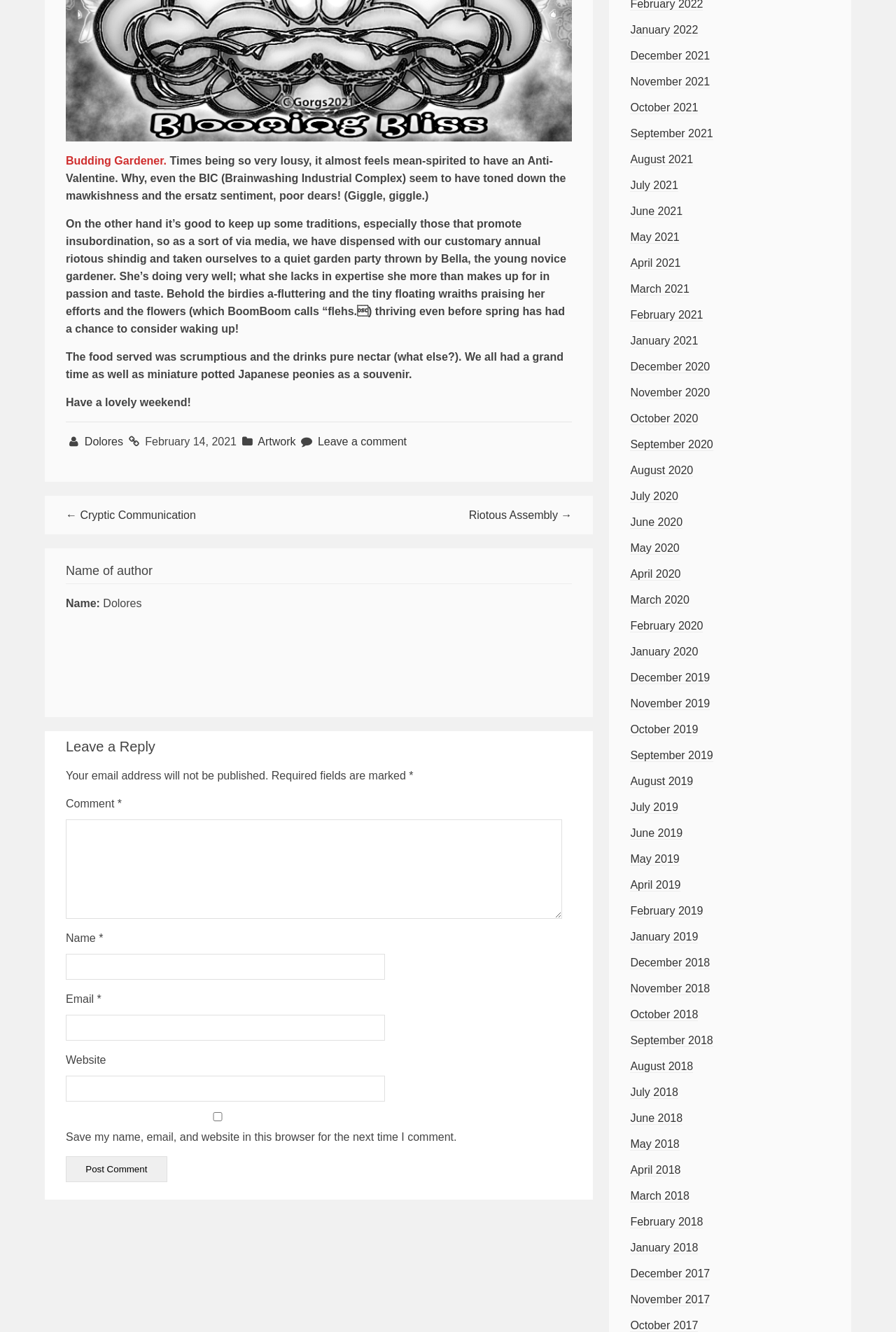Give the bounding box coordinates for the element described by: "parent_node: Email * aria-describedby="email-notes" name="email"".

[0.073, 0.762, 0.43, 0.781]